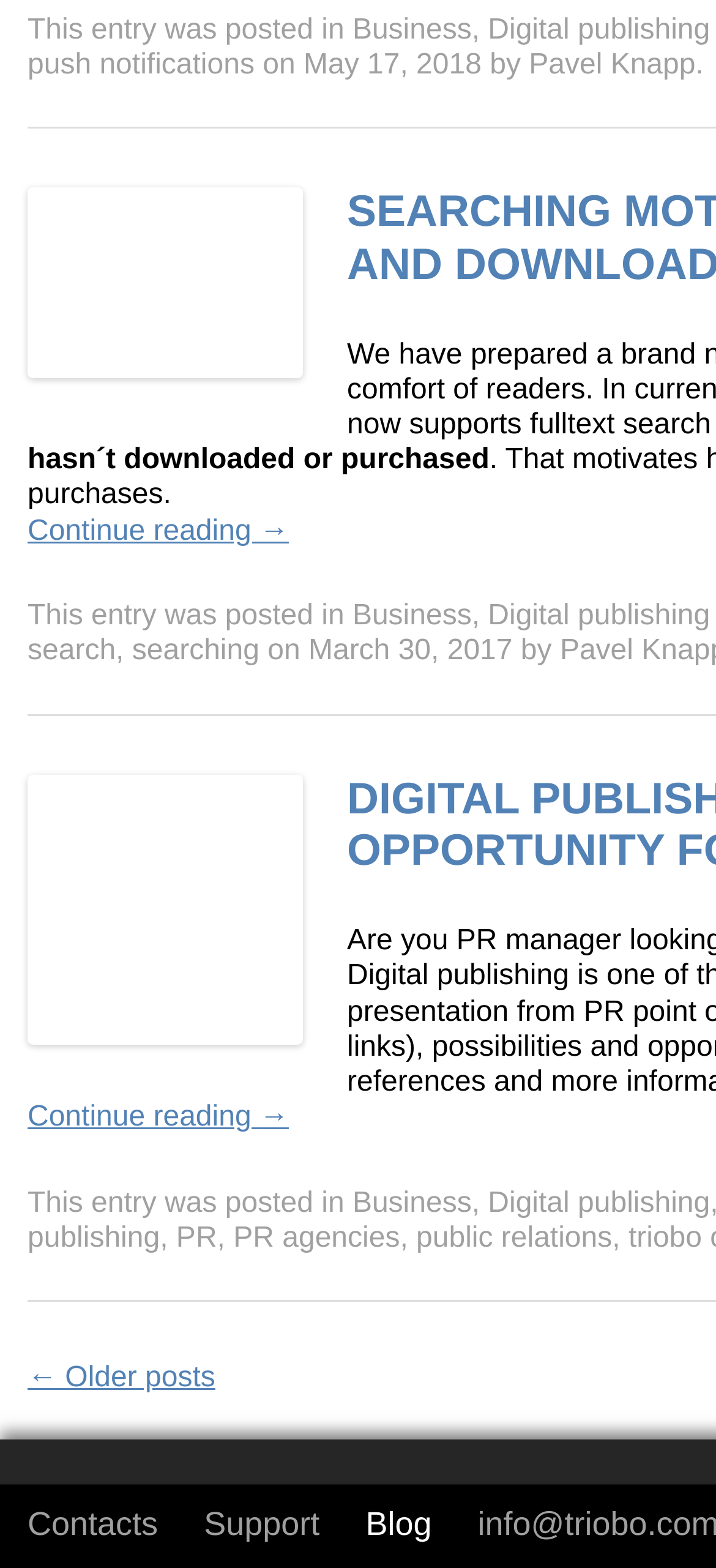Locate the bounding box coordinates of the element that should be clicked to execute the following instruction: "Explore Spiritual Awakening".

None